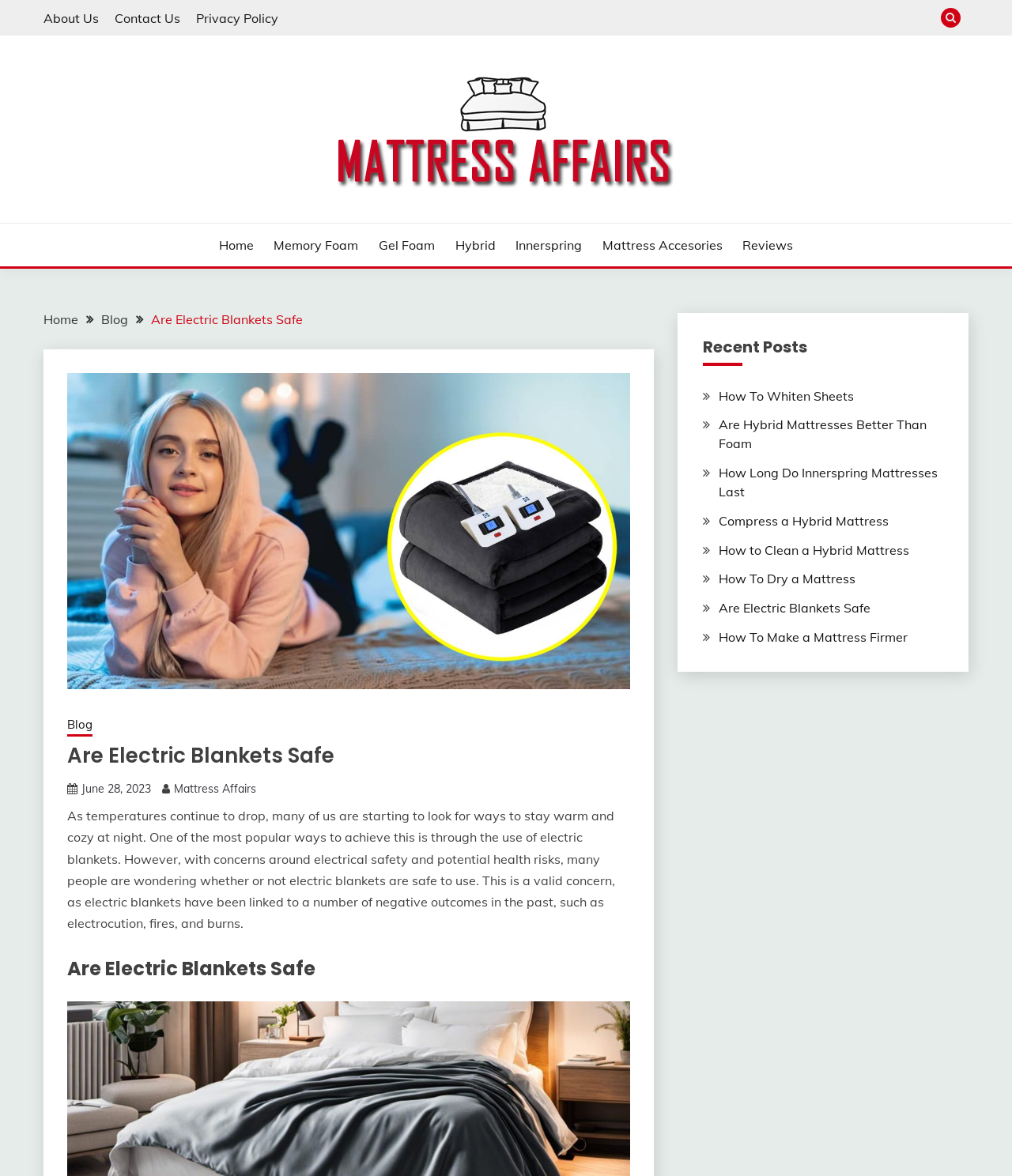Locate the bounding box coordinates of the element that should be clicked to execute the following instruction: "Click the 'Home' link".

[0.216, 0.2, 0.251, 0.216]